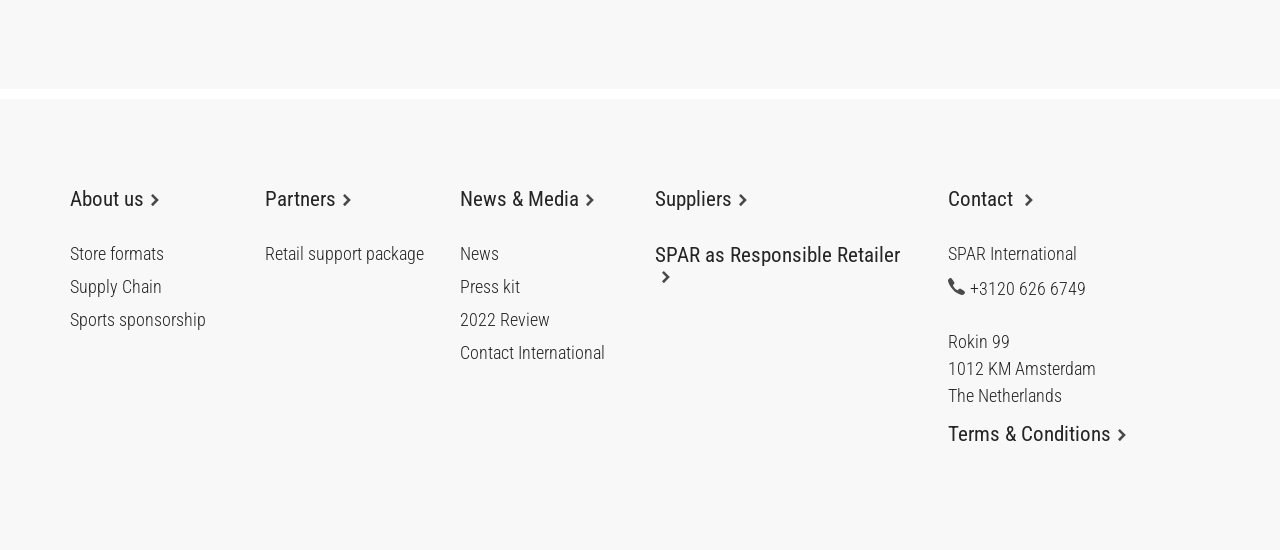Please identify the bounding box coordinates of the element I should click to complete this instruction: 'Contact International'. The coordinates should be given as four float numbers between 0 and 1, like this: [left, top, right, bottom].

[0.359, 0.626, 0.488, 0.659]